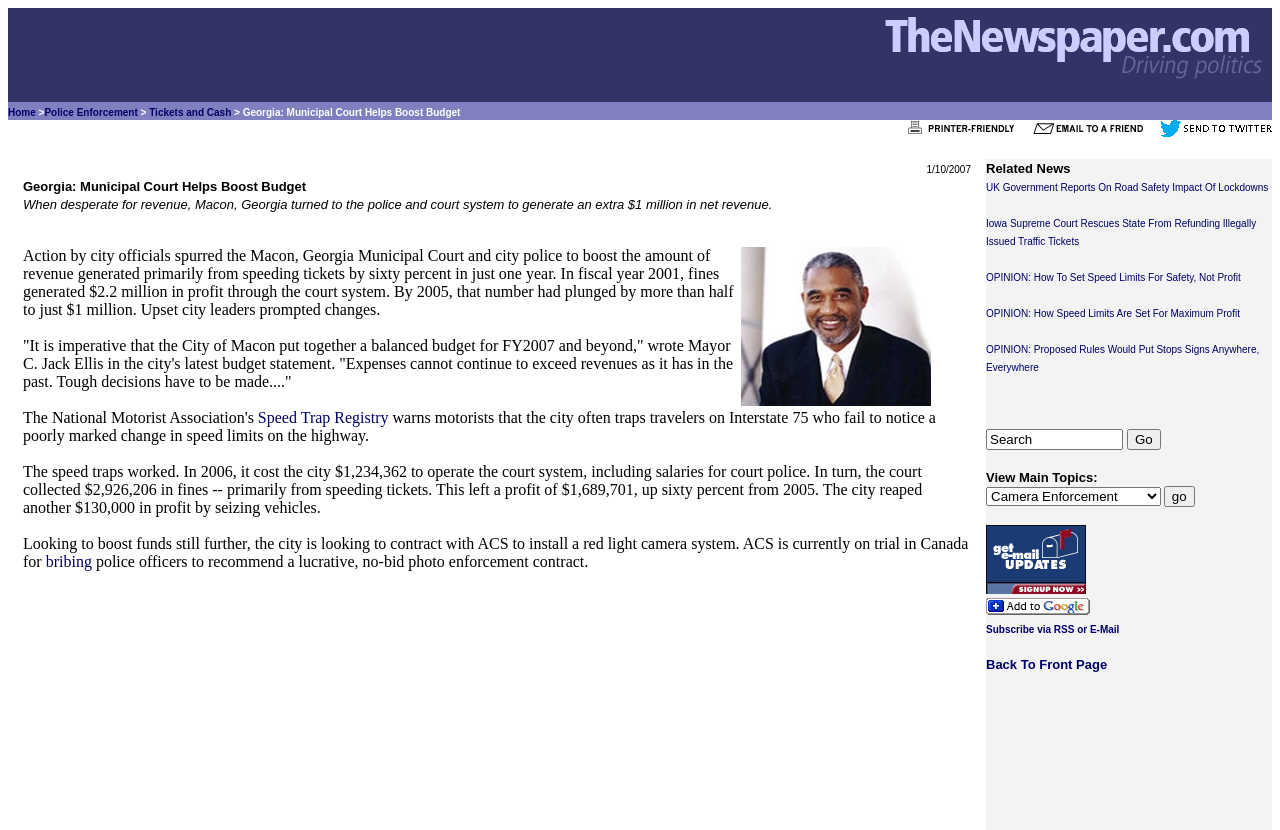Who is the mayor of Macon, Georgia?
Look at the image and respond with a one-word or short phrase answer.

C. Jack Ellis